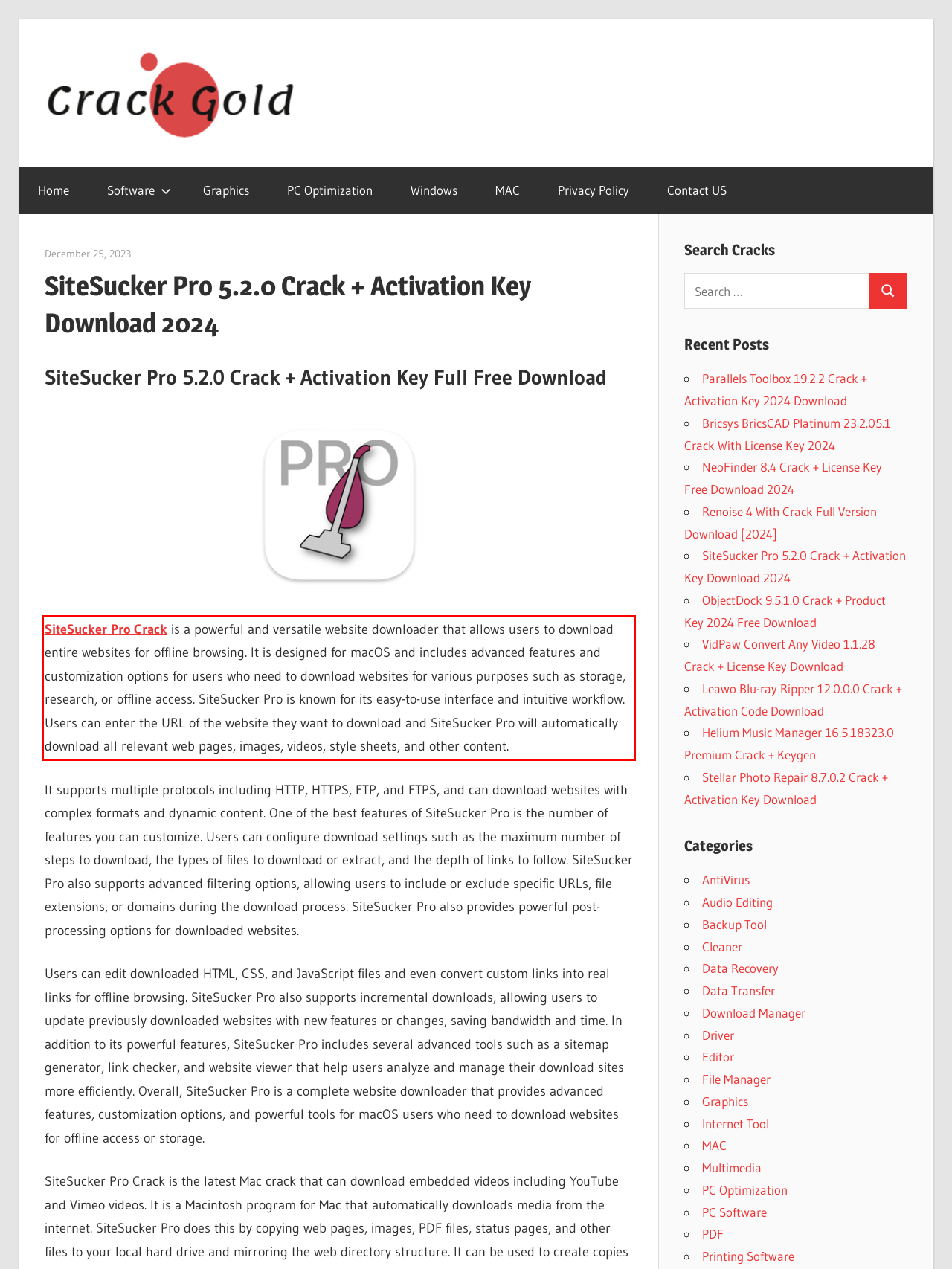From the given screenshot of a webpage, identify the red bounding box and extract the text content within it.

SiteSucker Pro Crack is a powerful and versatile website downloader that allows users to download entire websites for offline browsing. It is designed for macOS and includes advanced features and customization options for users who need to download websites for various purposes such as storage, research, or offline access. SiteSucker Pro is known for its easy-to-use interface and intuitive workflow. Users can enter the URL of the website they want to download and SiteSucker Pro will automatically download all relevant web pages, images, videos, style sheets, and other content.